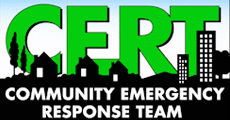What is the context of CERT's mission?
Based on the image, provide a one-word or brief-phrase response.

Supporting local communities during emergencies